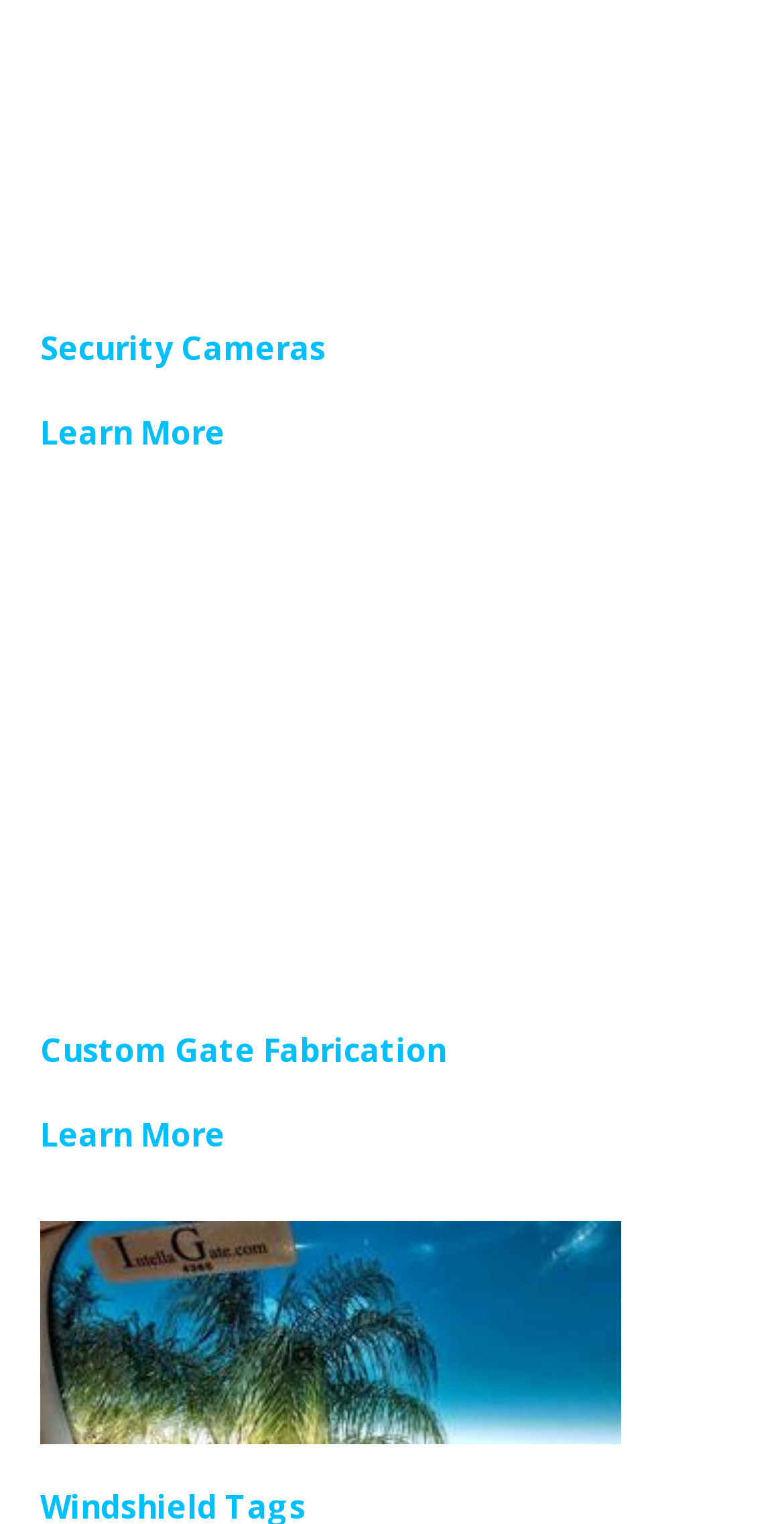Respond with a single word or phrase to the following question:
What is the purpose of the links with no text?

Navigation